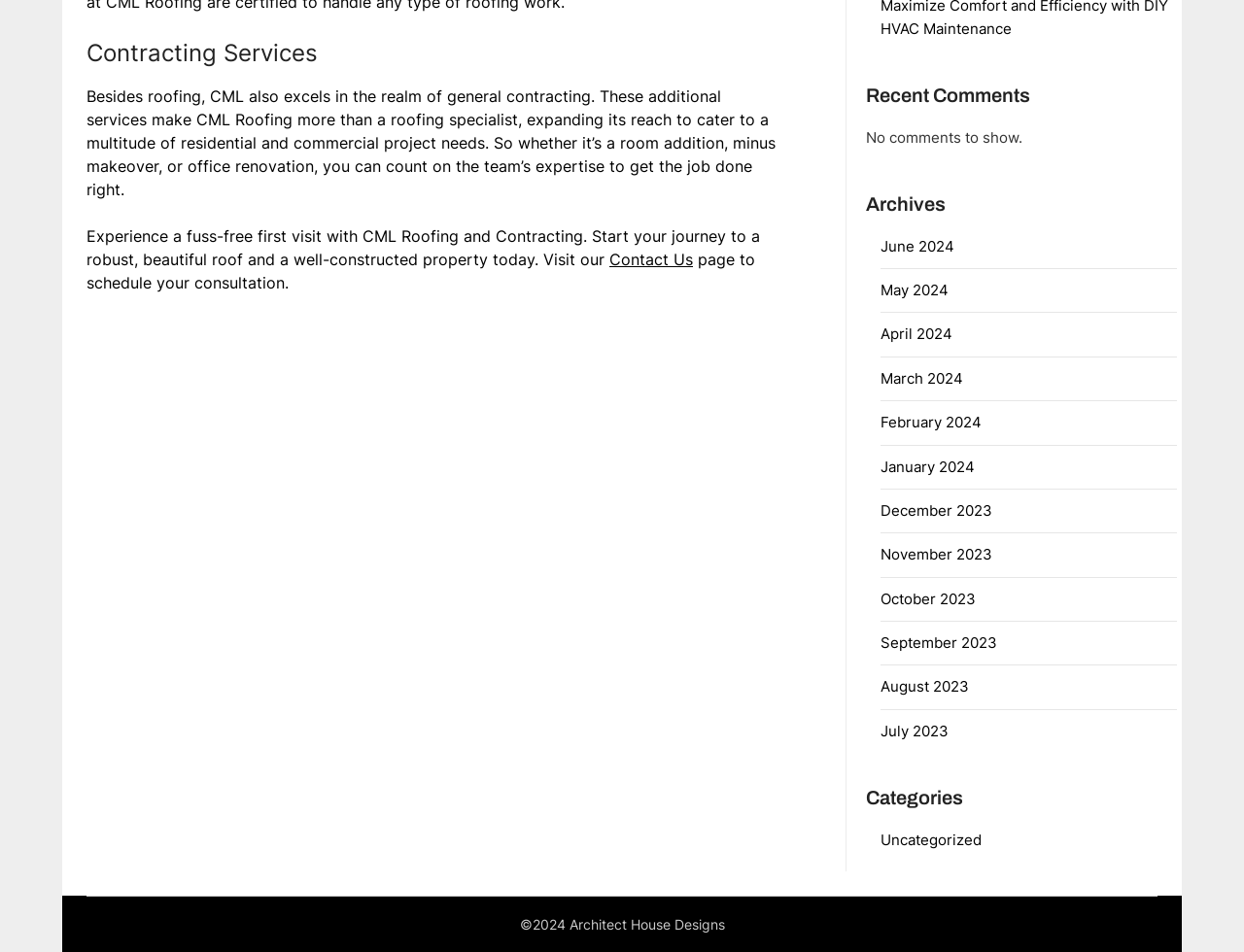Using the provided description: "Contact Us", find the bounding box coordinates of the corresponding UI element. The output should be four float numbers between 0 and 1, in the format [left, top, right, bottom].

[0.49, 0.262, 0.557, 0.282]